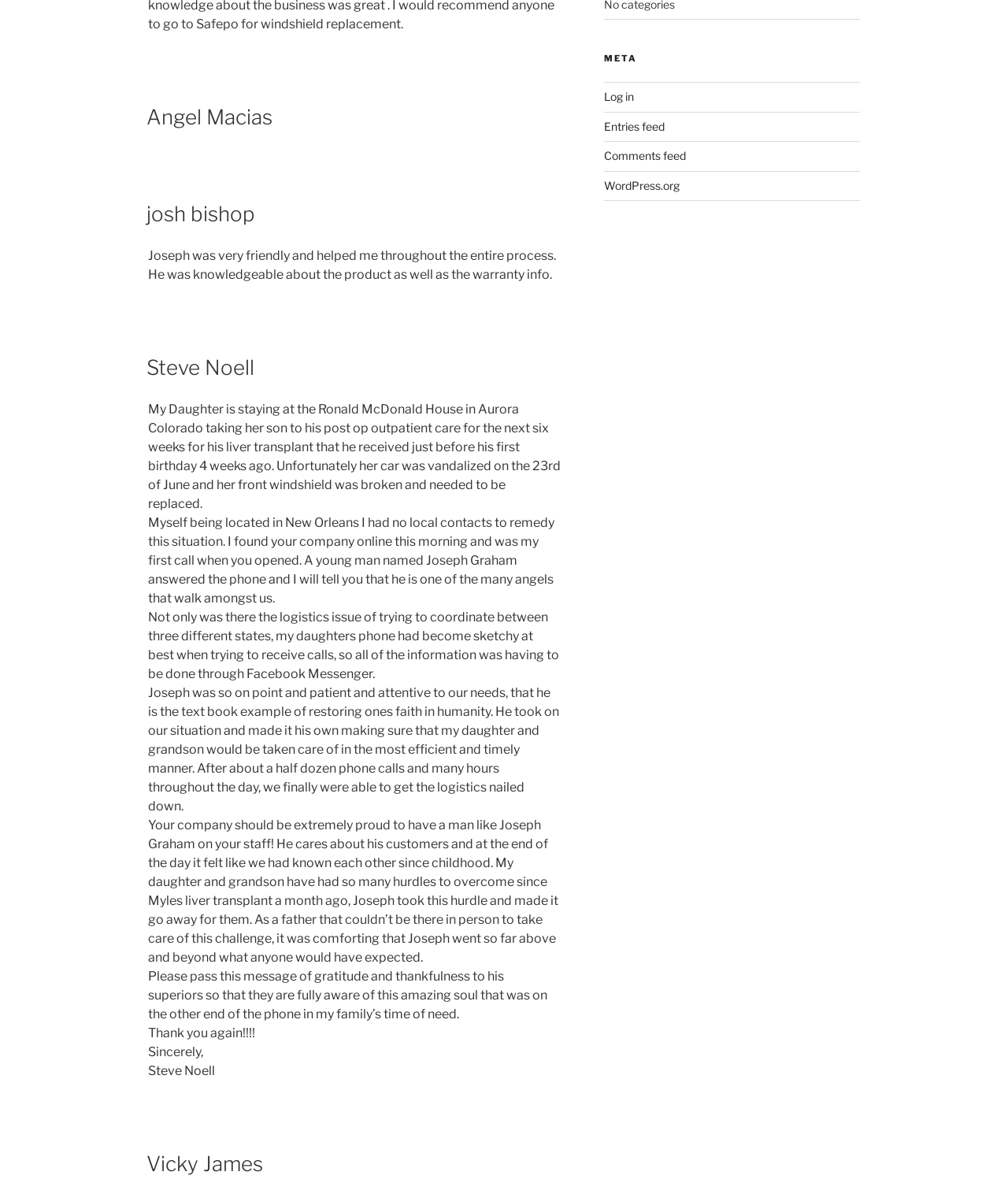Given the description WordPress.org, predict the bounding box coordinates of the UI element. Ensure the coordinates are in the format (top-left x, top-left y, bottom-right x, bottom-right y) and all values are between 0 and 1.

[0.599, 0.149, 0.674, 0.161]